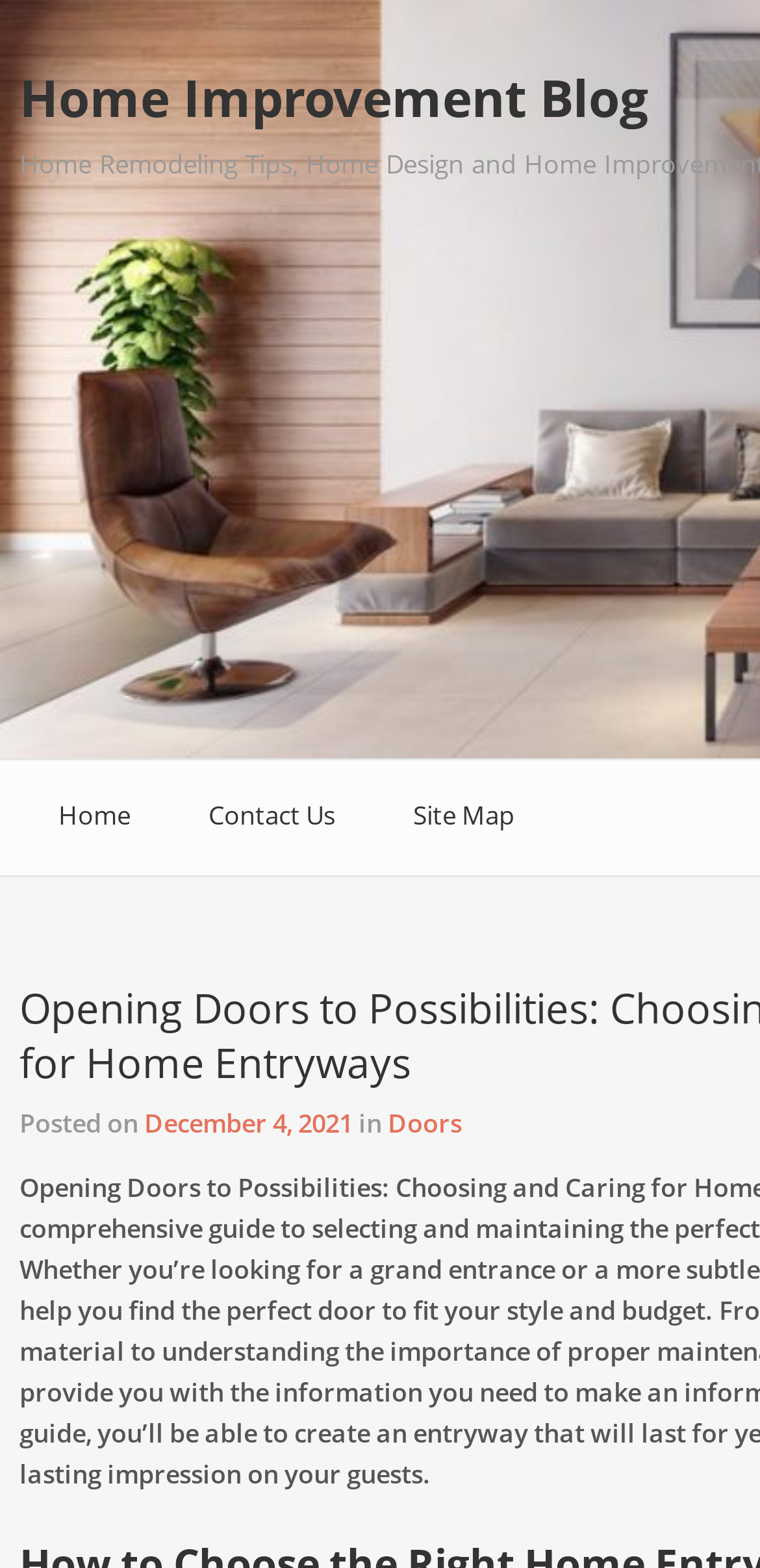How many main navigation links are at the top of the webpage?
Can you offer a detailed and complete answer to this question?

I counted the number of links at the top of the webpage, which are 'Home', 'Contact Us', and 'Site Map', and found that there are three main navigation links.